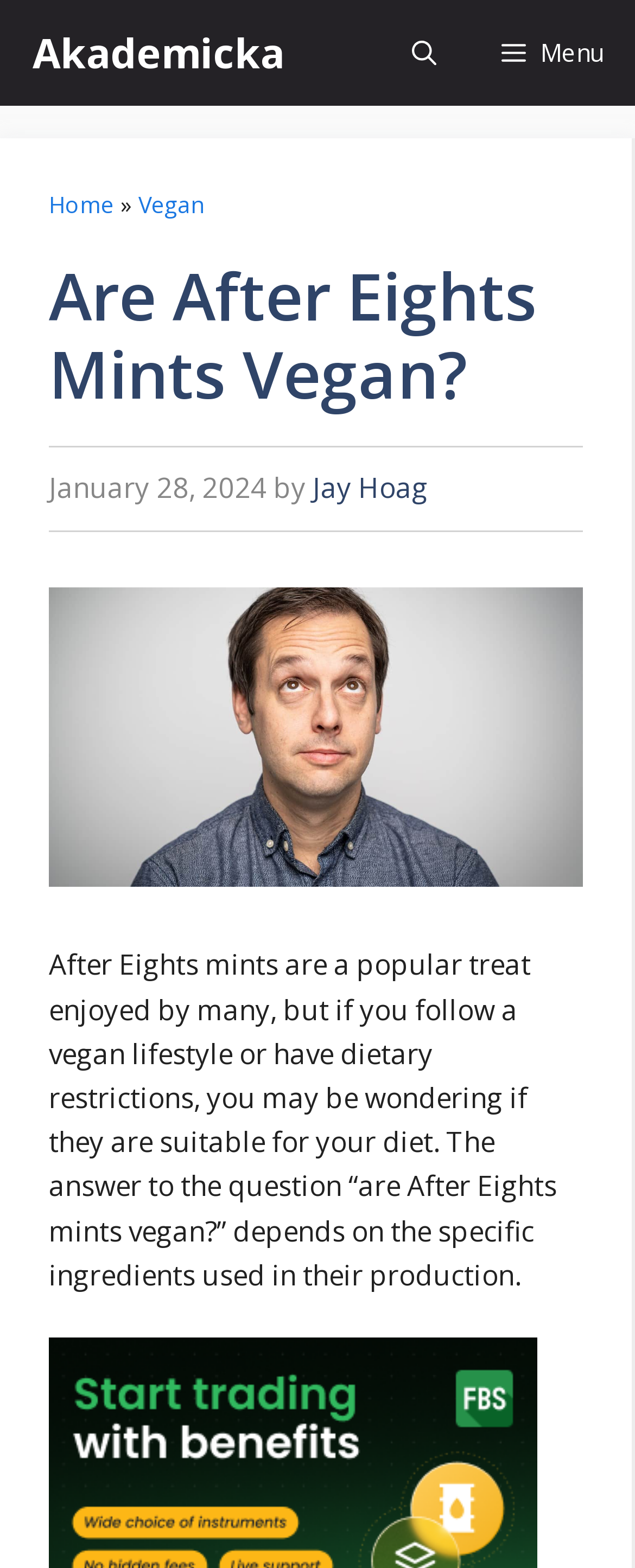Using the provided element description "aria-label="Open search"", determine the bounding box coordinates of the UI element.

[0.597, 0.0, 0.738, 0.067]